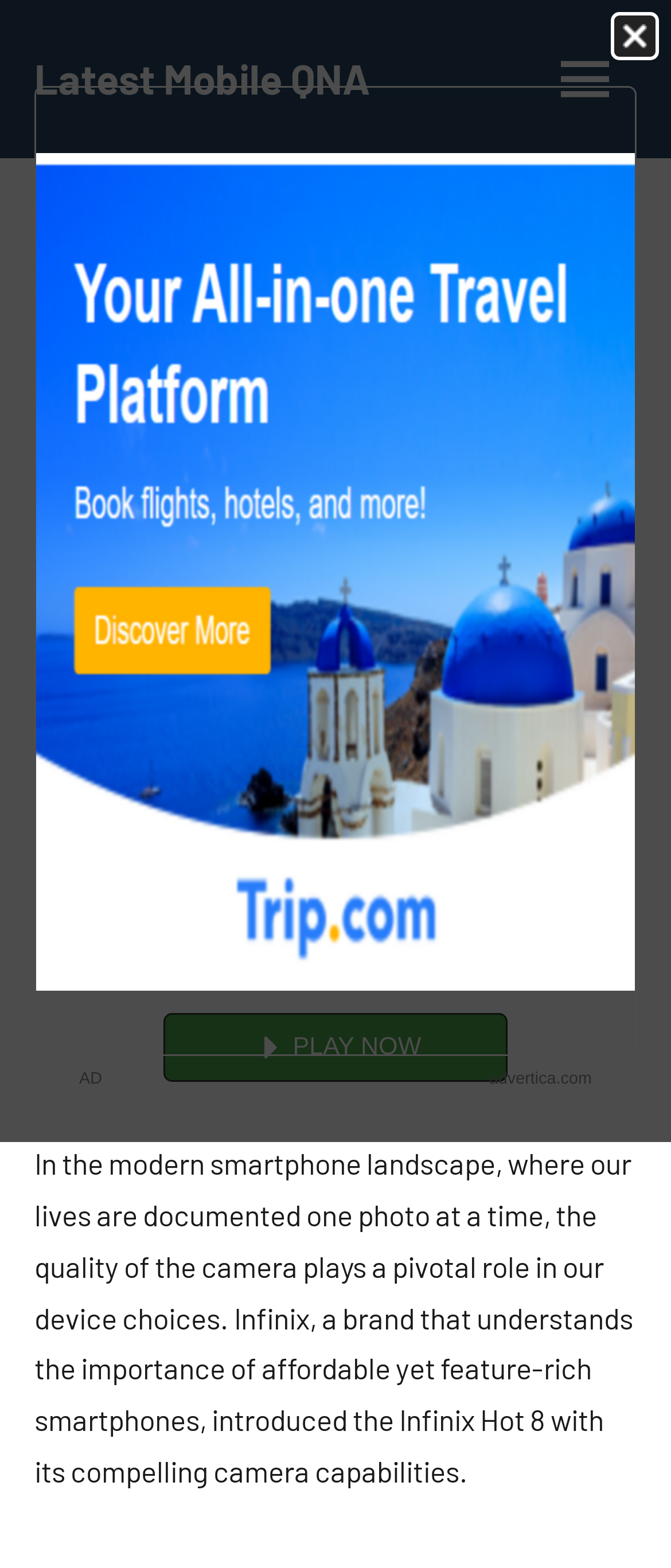With reference to the screenshot, provide a detailed response to the question below:
Who is the author of the article?

I found the author's name by looking at the link with the text 'dinesh kumar' which is located below the header section.